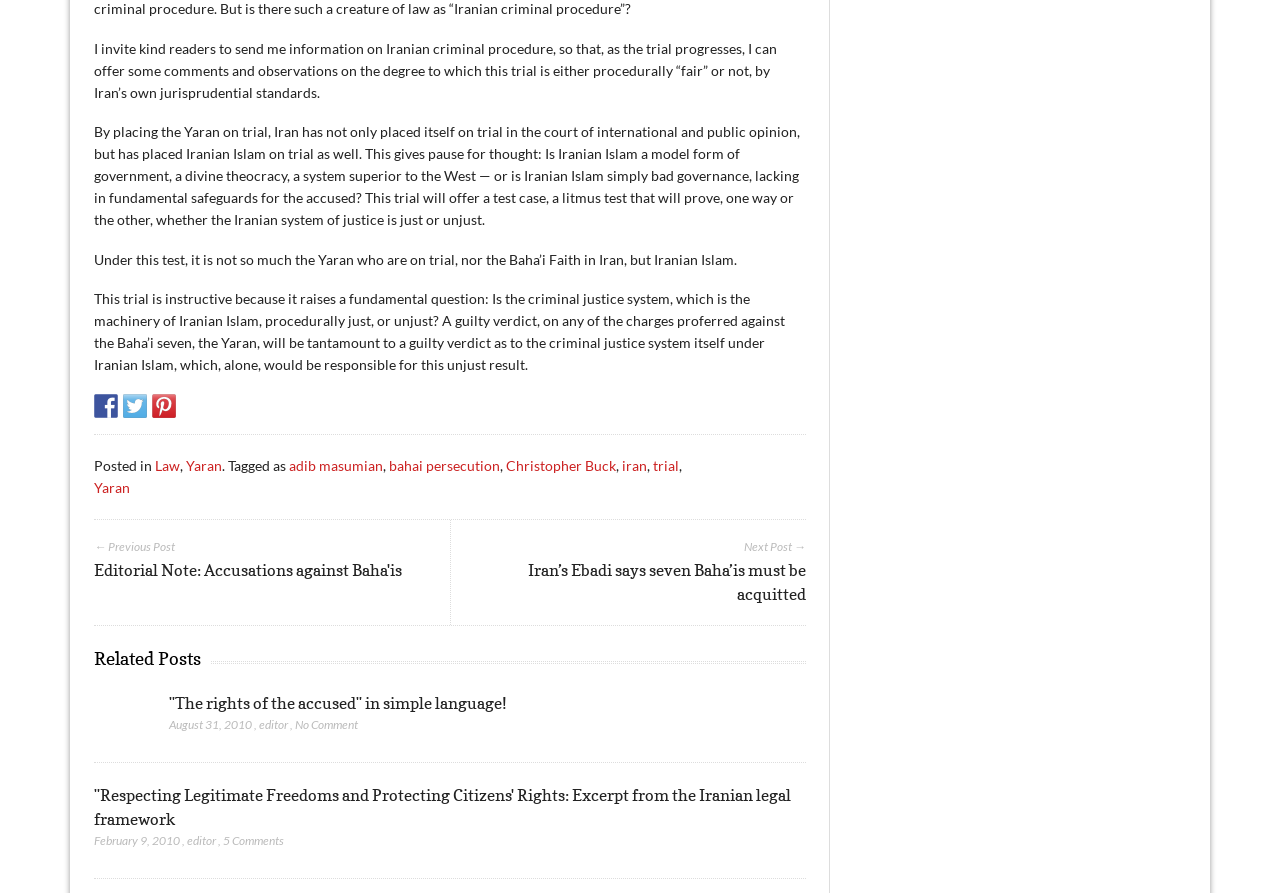Please find and report the bounding box coordinates of the element to click in order to perform the following action: "Click on the link to the next post". The coordinates should be expressed as four float numbers between 0 and 1, in the format [left, top, right, bottom].

[0.352, 0.582, 0.629, 0.699]